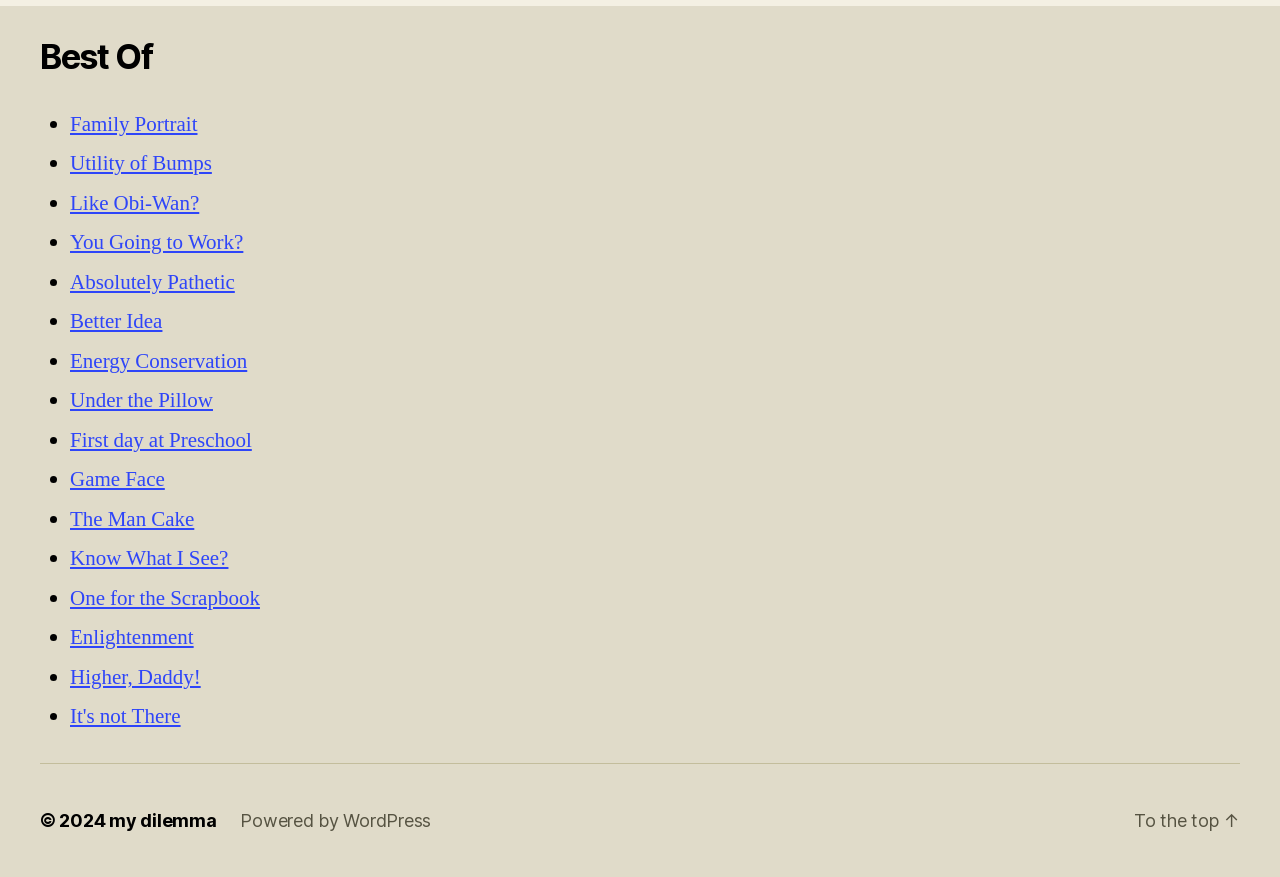Please give a one-word or short phrase response to the following question: 
What is the title of the first link?

Family Portrait